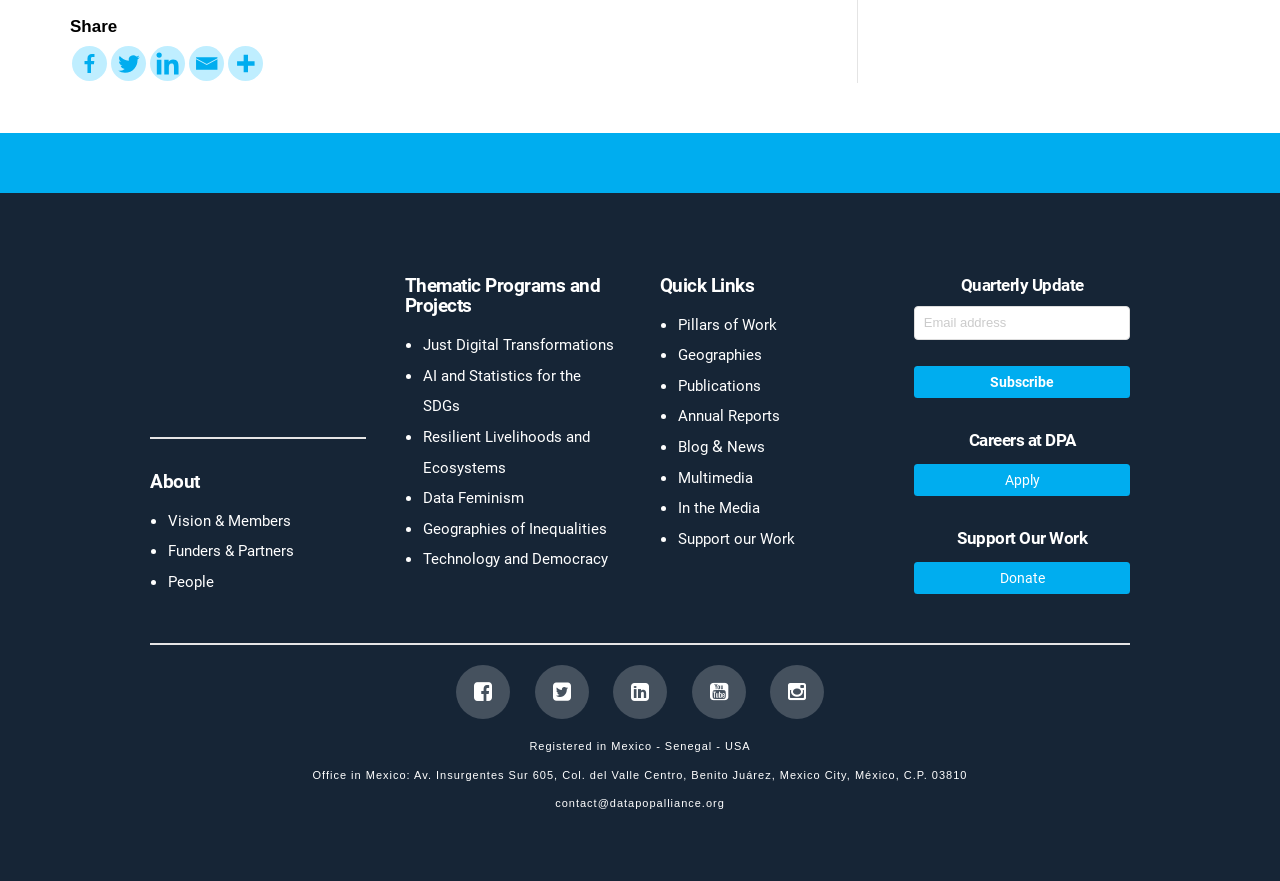Predict the bounding box coordinates of the area that should be clicked to accomplish the following instruction: "Share on Facebook". The bounding box coordinates should consist of four float numbers between 0 and 1, i.e., [left, top, right, bottom].

[0.056, 0.052, 0.084, 0.092]